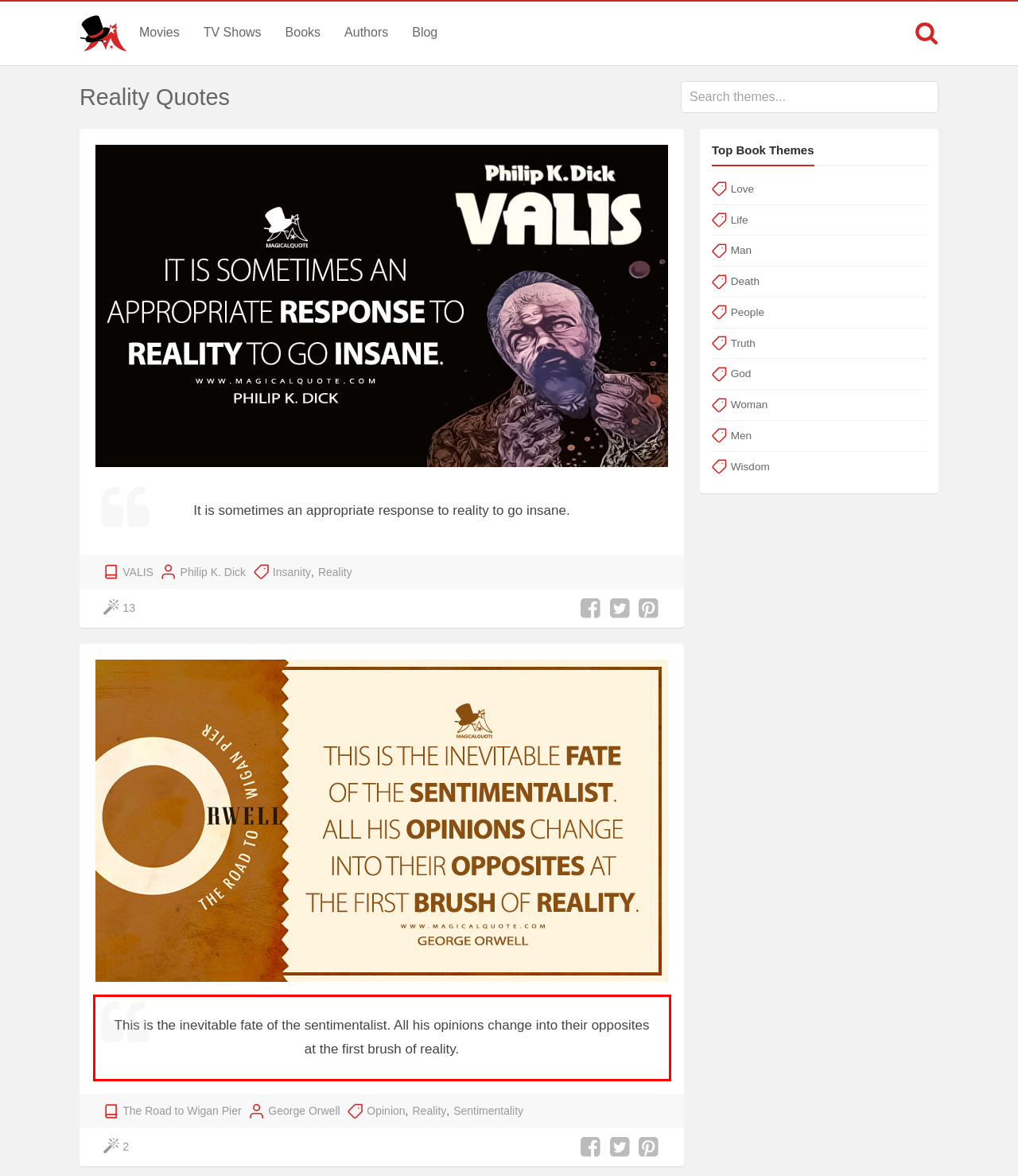Perform OCR on the text inside the red-bordered box in the provided screenshot and output the content.

This is the inevitable fate of the sentimentalist. All his opinions change into their opposites at the first brush of reality.